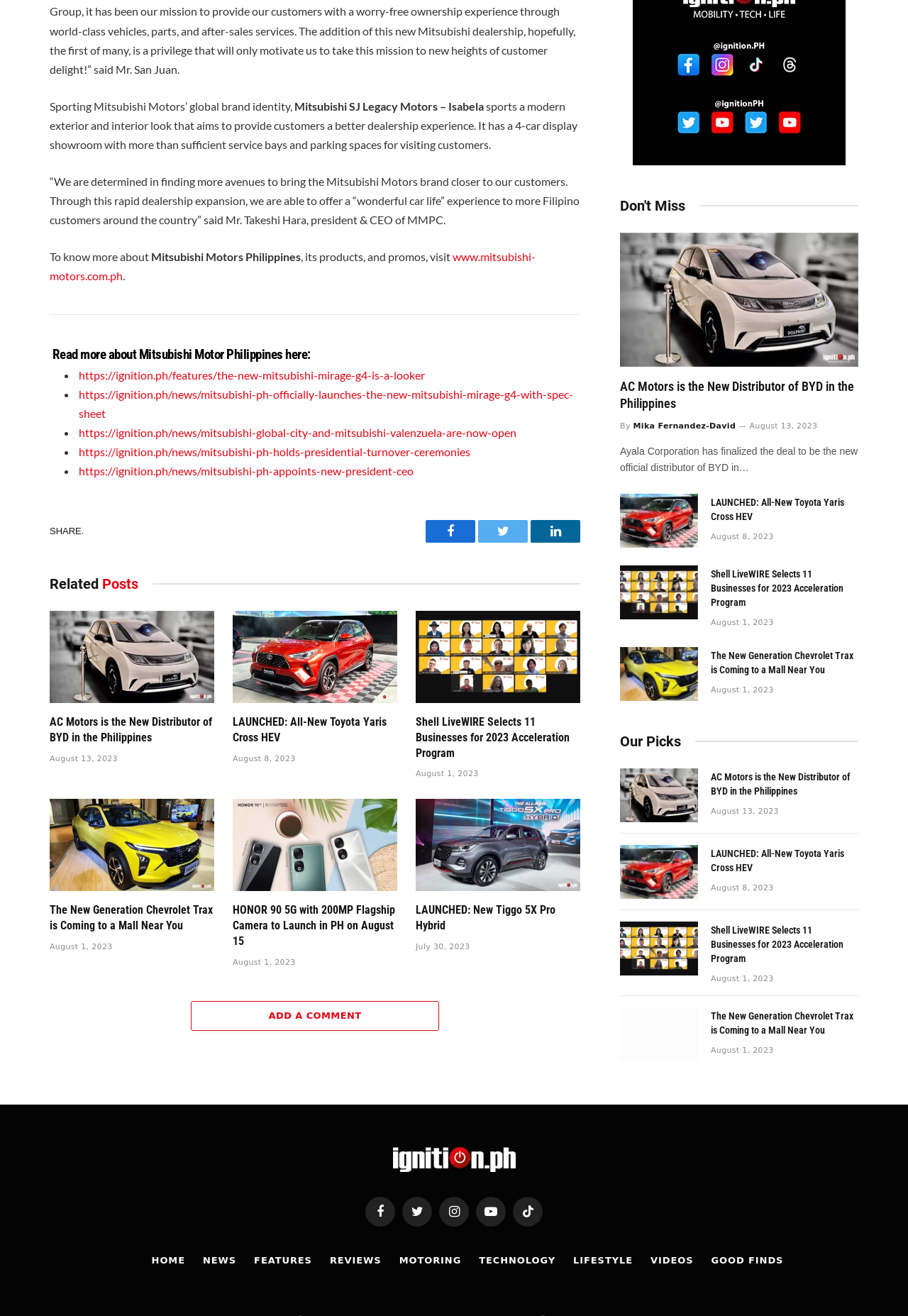Given the following UI element description: "Hardki", find the bounding box coordinates in the webpage screenshot.

None